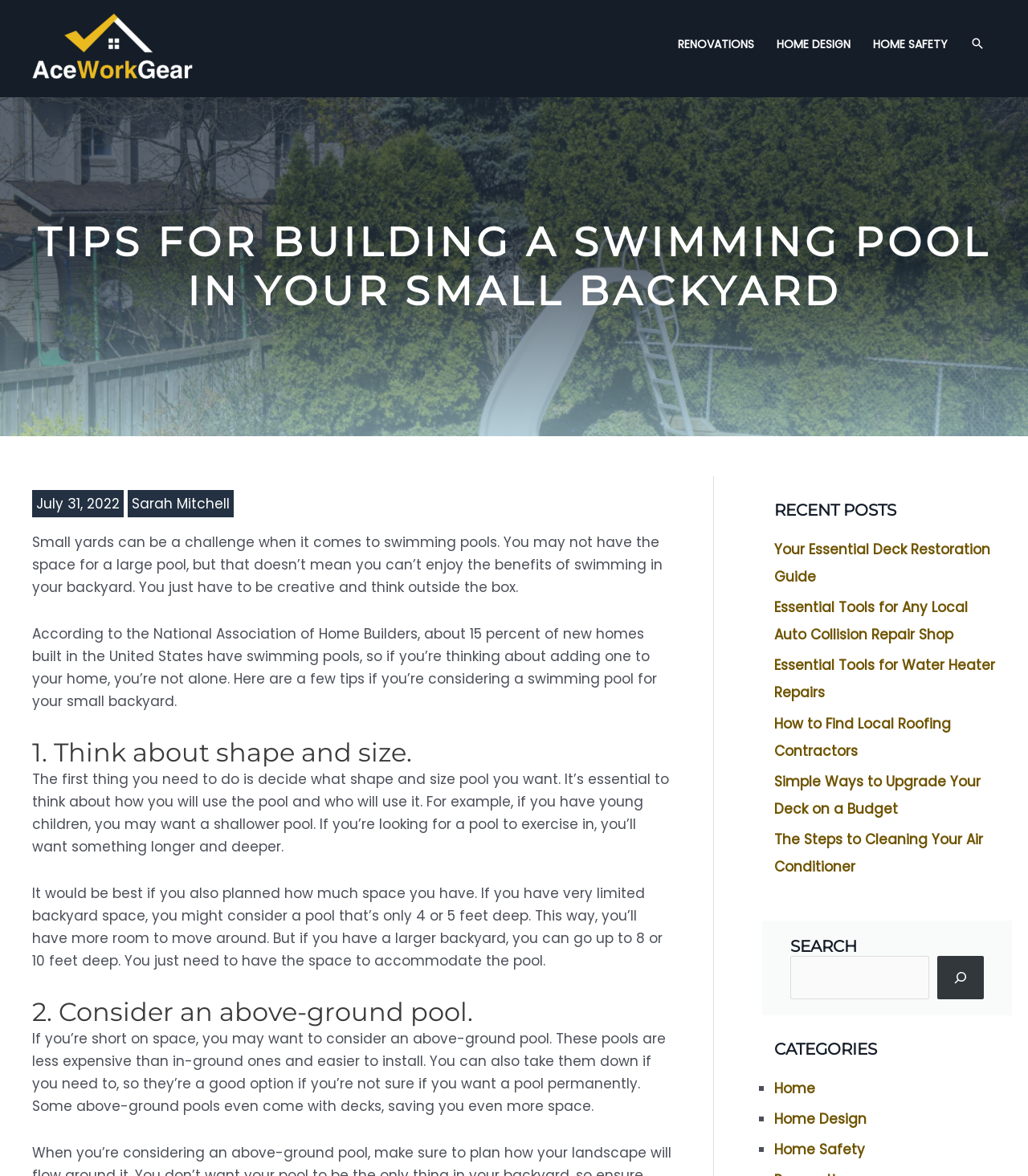Please find and provide the title of the webpage.

TIPS FOR BUILDING A SWIMMING POOL IN YOUR SMALL BACKYARD